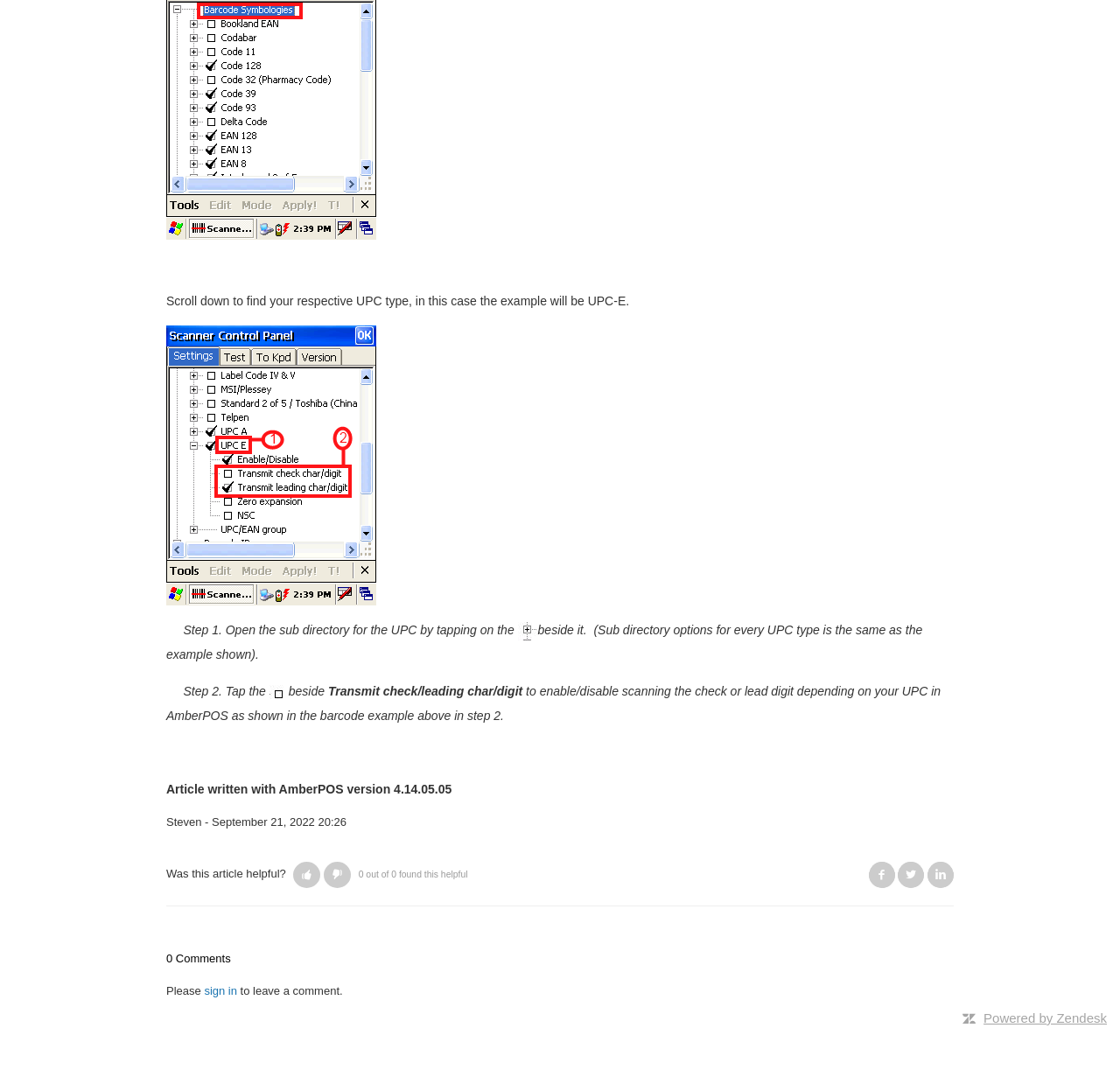Using the image as a reference, answer the following question in as much detail as possible:
Who wrote the article?

The question can be answered by reading the text 'Steven -' which is located at the bottom of the webpage, above the footer section.